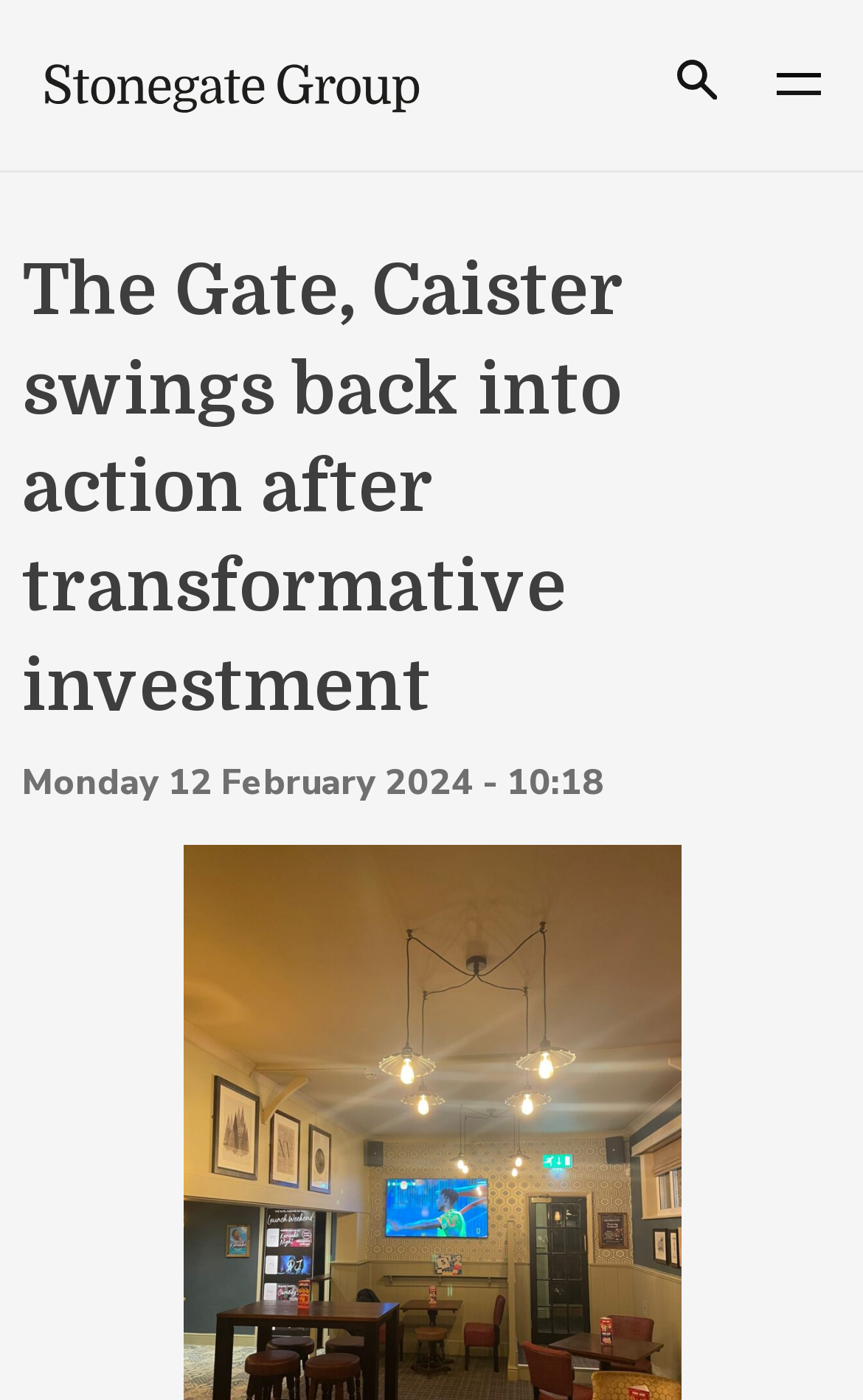Write a detailed summary of the webpage.

The webpage is about the reopening of a local pub, The Gate in Caister-on-Sea, after a £200,000 investment. At the top left of the page, there is a link to "Stonegate Group" accompanied by an image with the same name. Below this, there is a search button with a magnifying glass icon on the top right side of the page. 

Next to the search button, there is a button with no label, which controls an off-canvas element. A horizontal separator line runs across the page, separating the top section from the main content. 

The main content starts with a heading that reads "The Gate, Caister swings back into action after transformative investment". Below the heading, there is a paragraph of text, although the exact content is not specified. The date "Monday 12 February 2024 - 10:18" is displayed below the text.